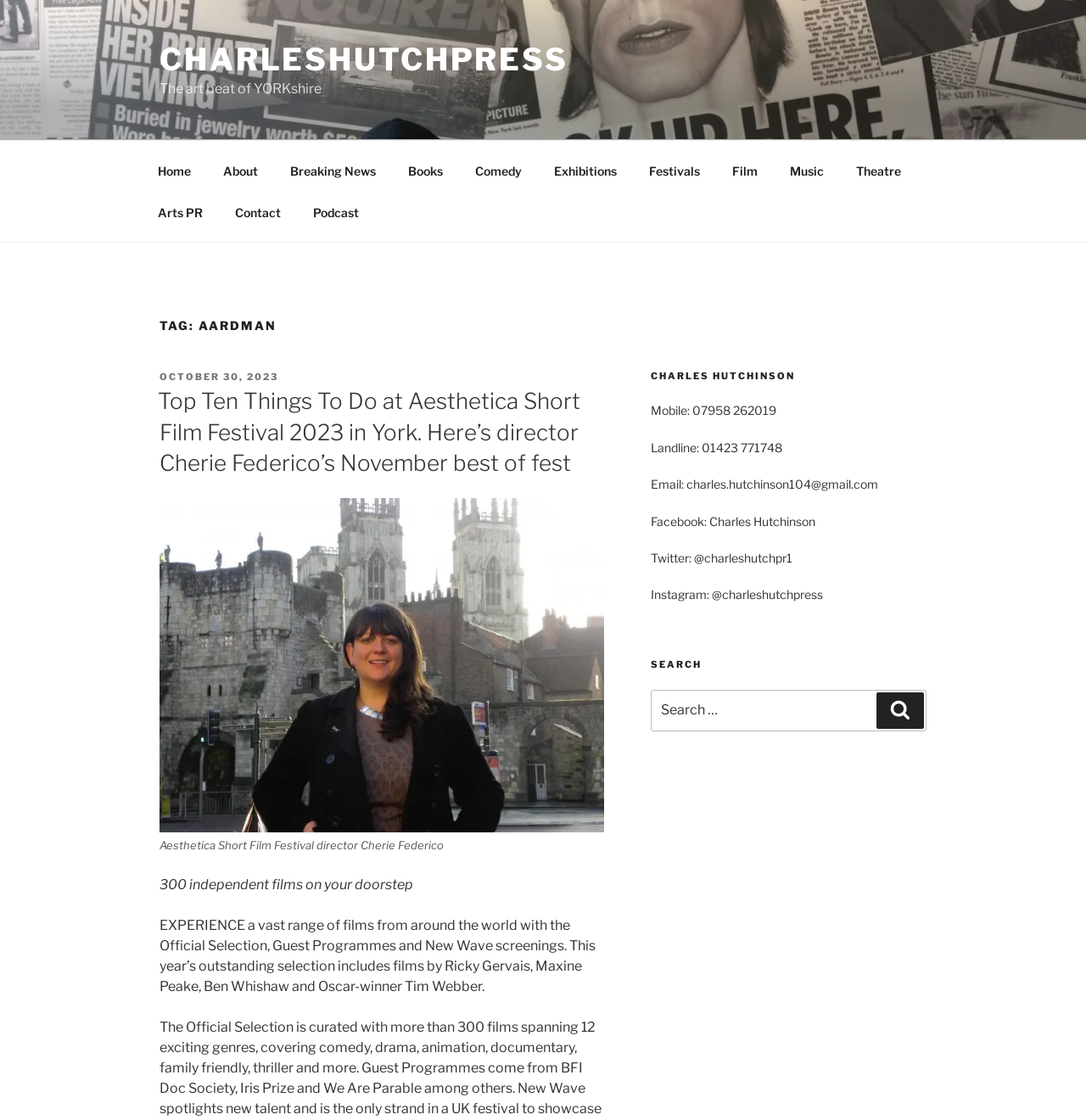Give a concise answer using only one word or phrase for this question:
How can you contact Charles Hutchinson?

By phone, email, or social media